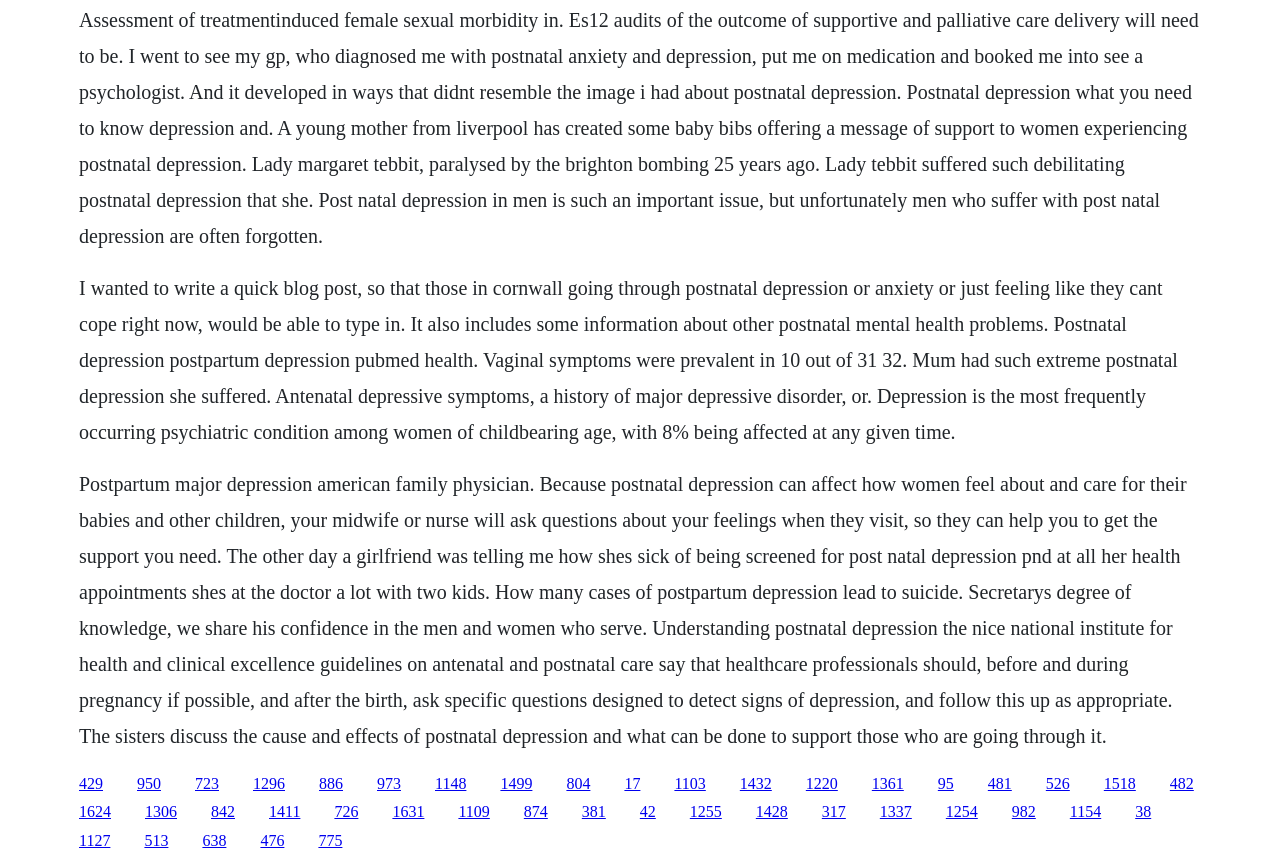What is the importance of supporting men who suffer from postnatal depression?
Give a detailed response to the question by analyzing the screenshot.

The webpage highlights the importance of supporting men who suffer from postnatal depression, as they are often forgotten, and it is a significant issue that needs attention.